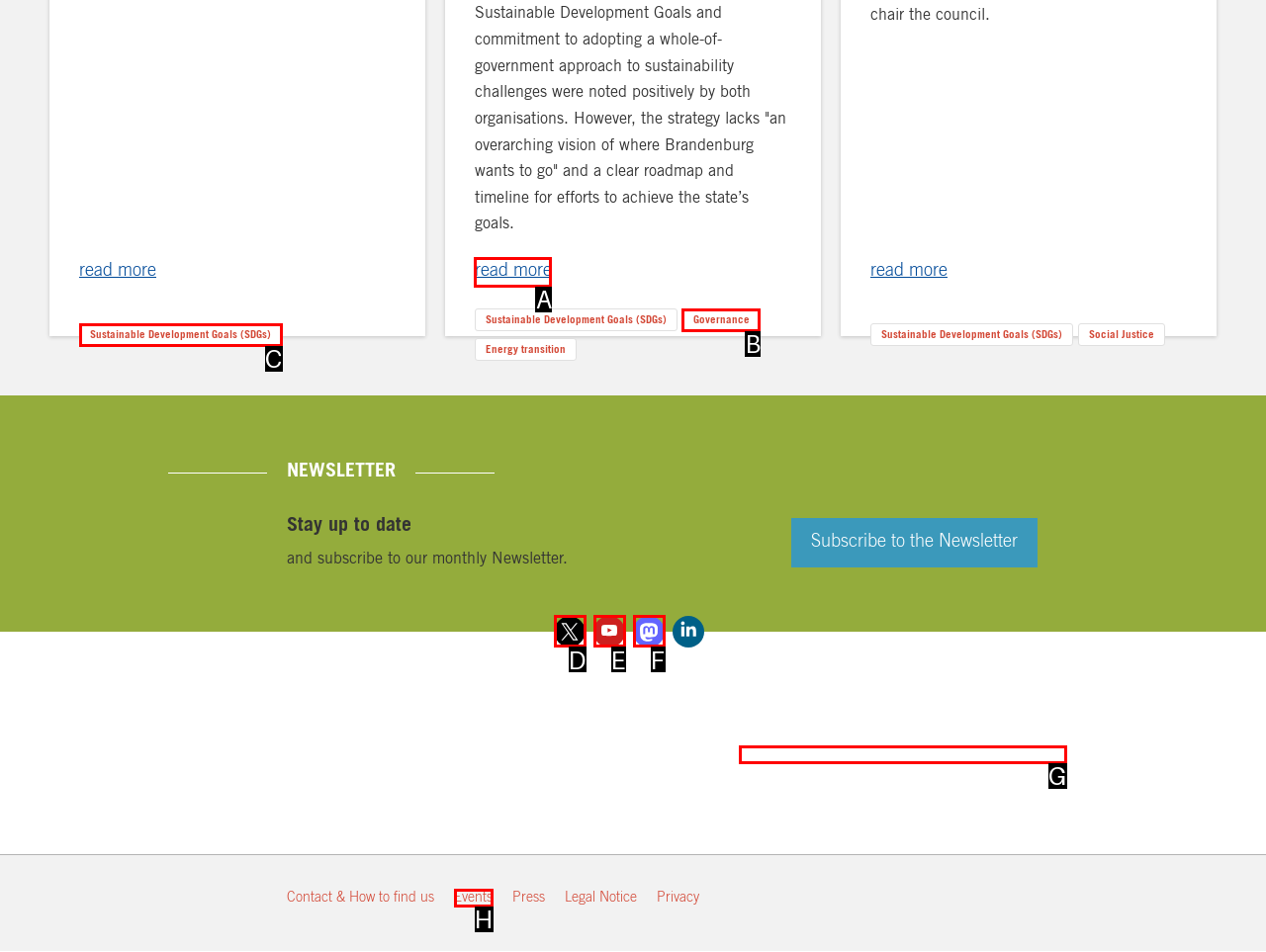Find the option that aligns with: read more
Provide the letter of the corresponding option.

A